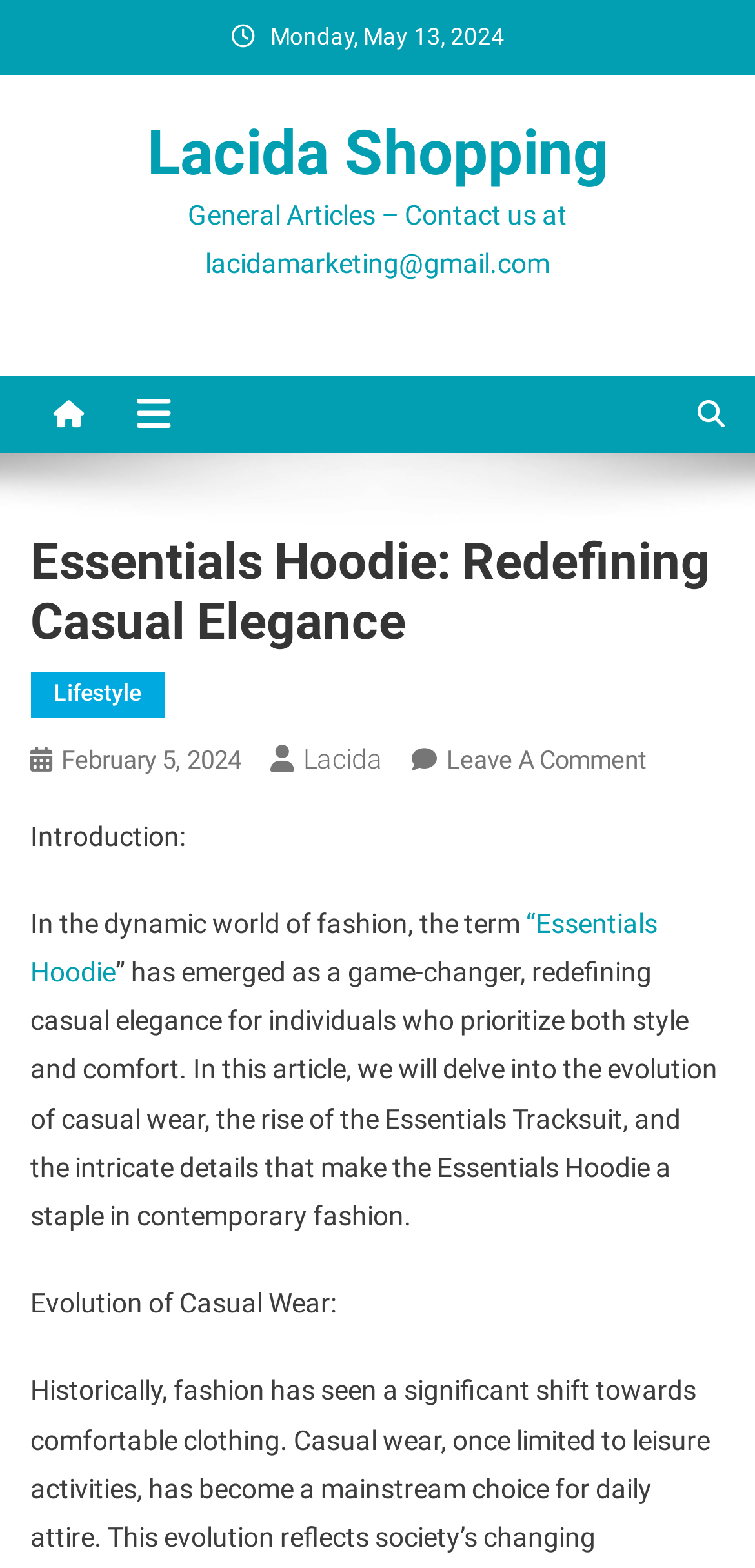Extract the bounding box coordinates for the HTML element that matches this description: "name="enquiry_send_message" value="SEND MESSAGE"". The coordinates should be four float numbers between 0 and 1, i.e., [left, top, right, bottom].

None